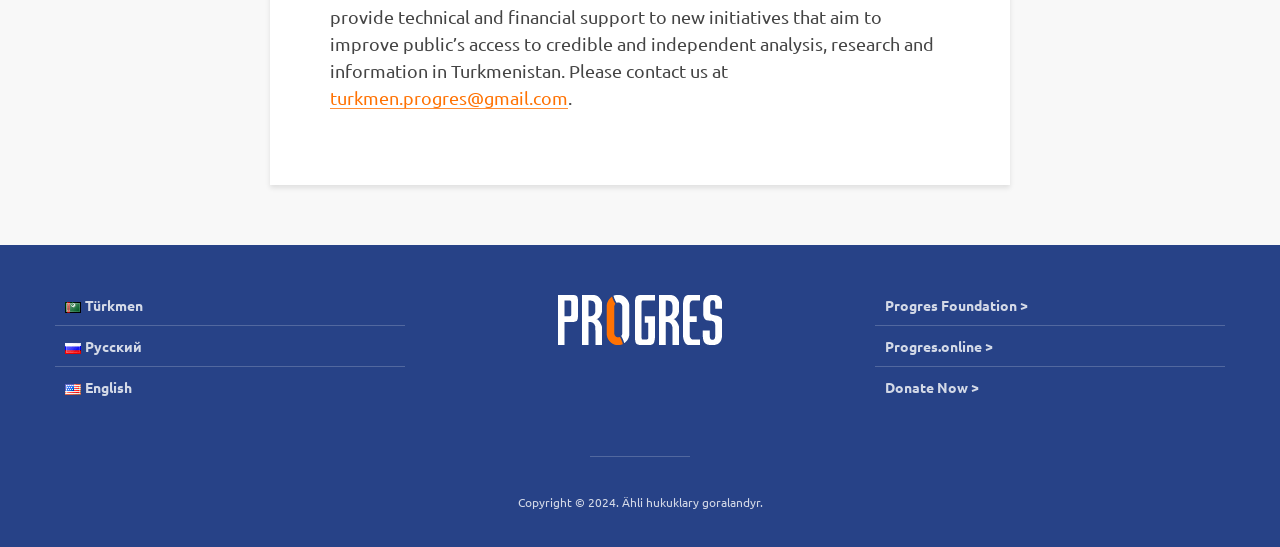Can you give a comprehensive explanation to the question given the content of the image?
What is the text on the link at the bottom right?

I found the link element with the text 'Donate Now >' which has a bounding box coordinate of [0.684, 0.671, 0.957, 0.744].